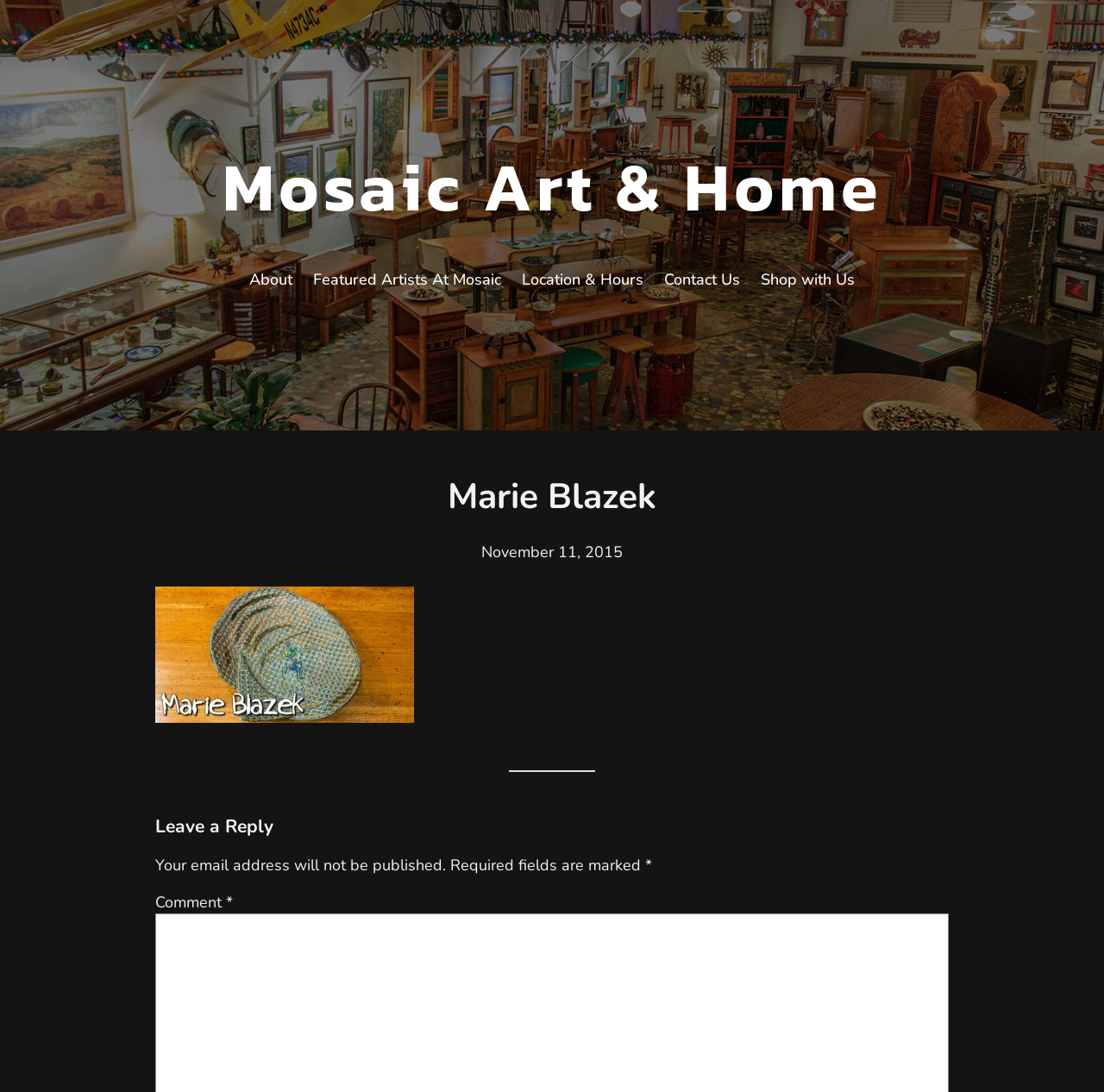Please provide a detailed answer to the question below based on the screenshot: 
What is the name of the artist?

The name of the artist can be found in the heading element 'Marie Blazek' which is located at the top of the webpage, indicating that the webpage is about the artist Marie Blazek.